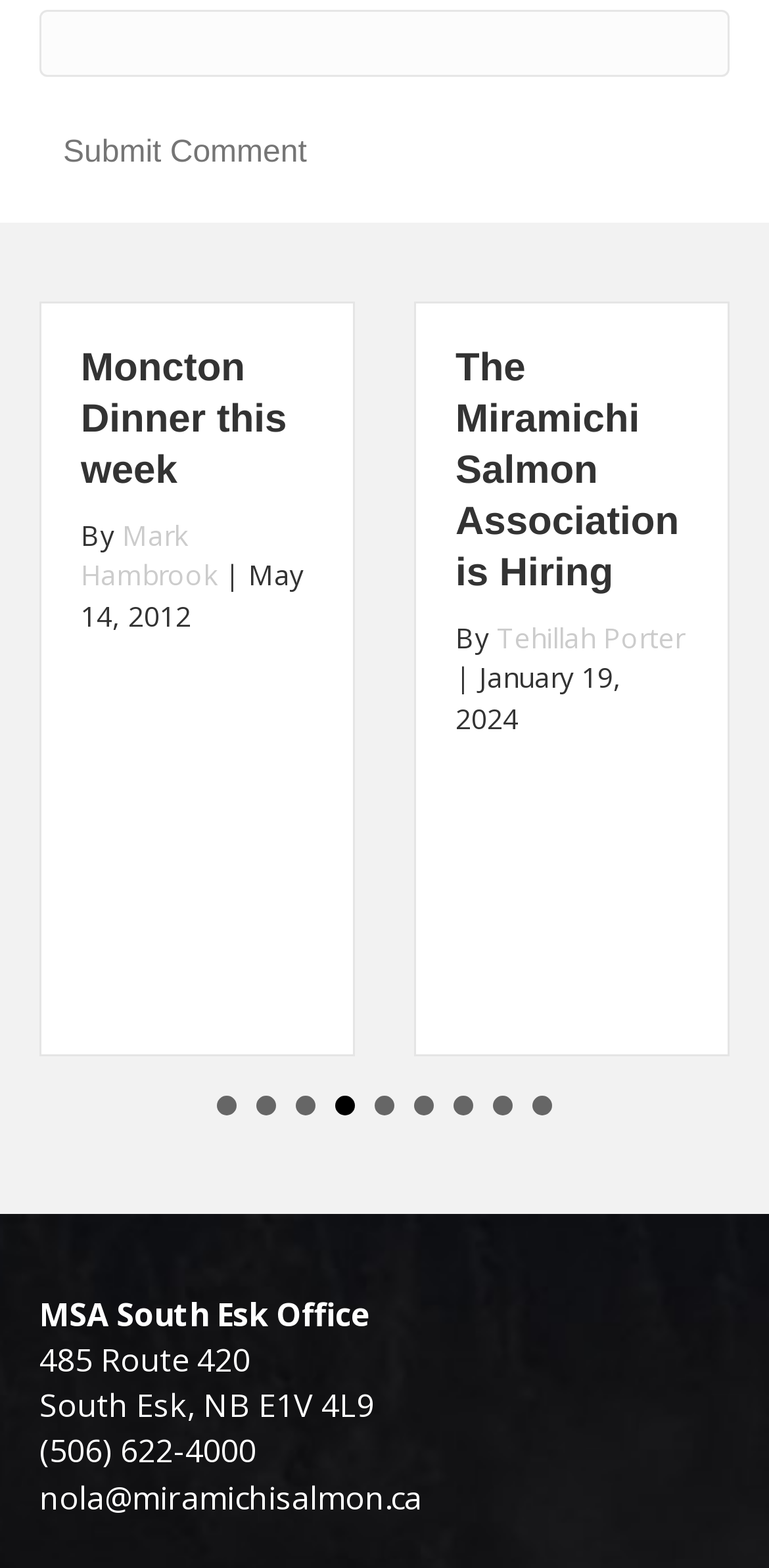Can you identify the bounding box coordinates of the clickable region needed to carry out this instruction: 'View page 1'? The coordinates should be four float numbers within the range of 0 to 1, stated as [left, top, right, bottom].

[0.282, 0.699, 0.308, 0.711]